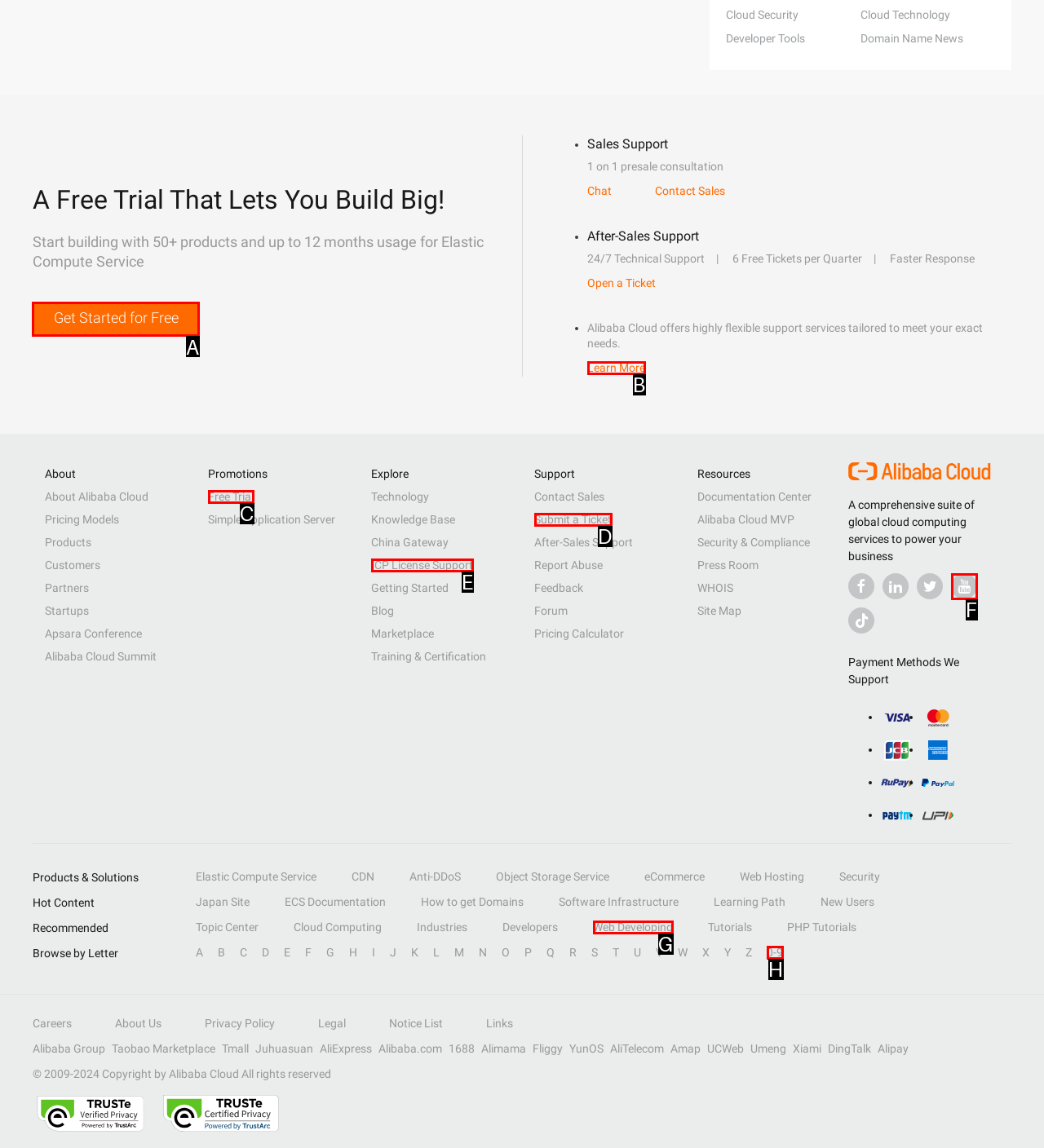Identify which lettered option to click to carry out the task: Get started with a free trial. Provide the letter as your answer.

A